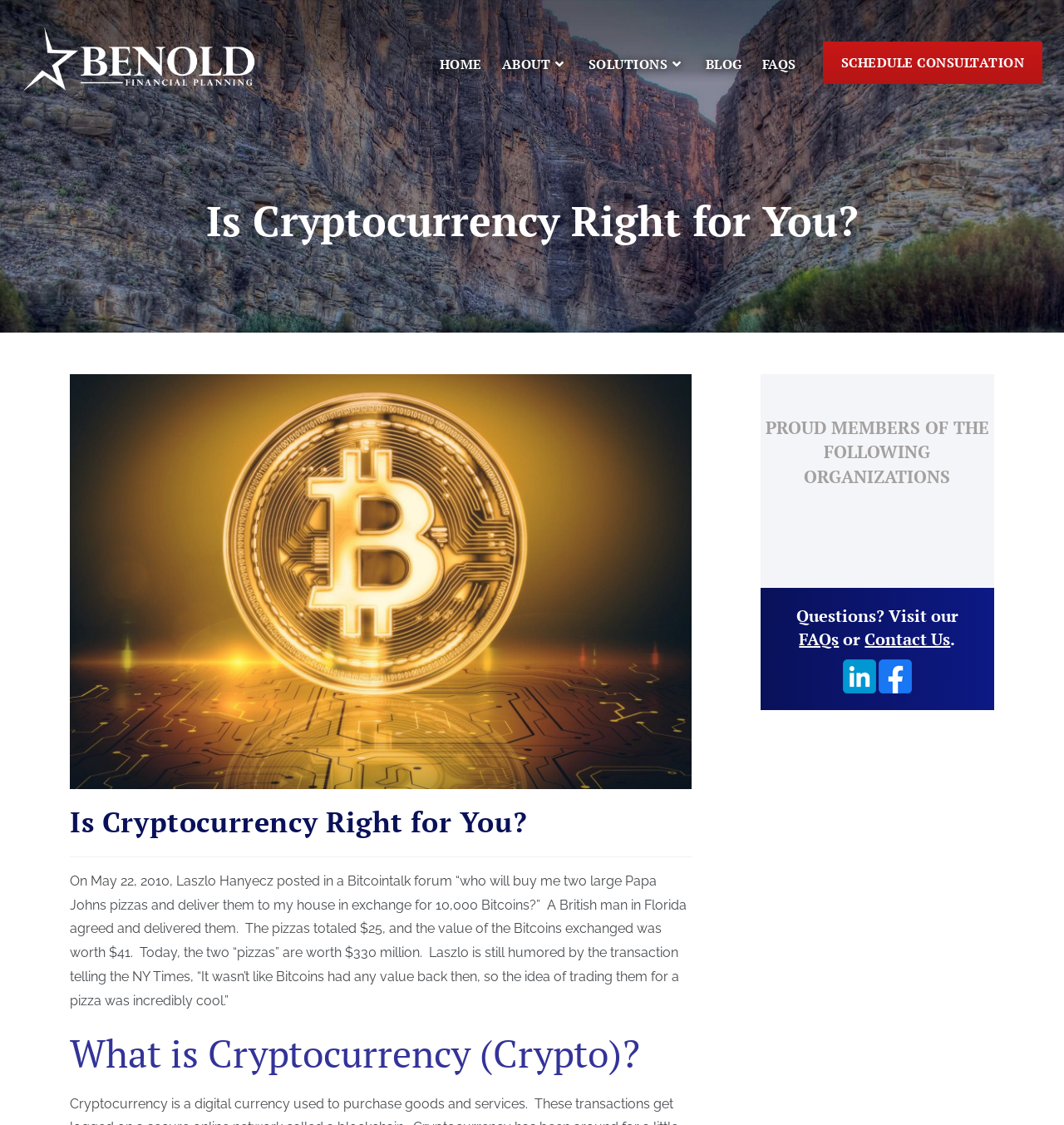What is the name of the person who posted on Bitcointalk forum?
Using the image as a reference, deliver a detailed and thorough answer to the question.

The name of the person who posted on Bitcointalk forum can be found in the main content section of the webpage. According to the text, 'On May 22, 2010, Laszlo Hanyecz posted in a Bitcointalk forum...' This information is provided in the context of explaining the first Bitcoin transaction.